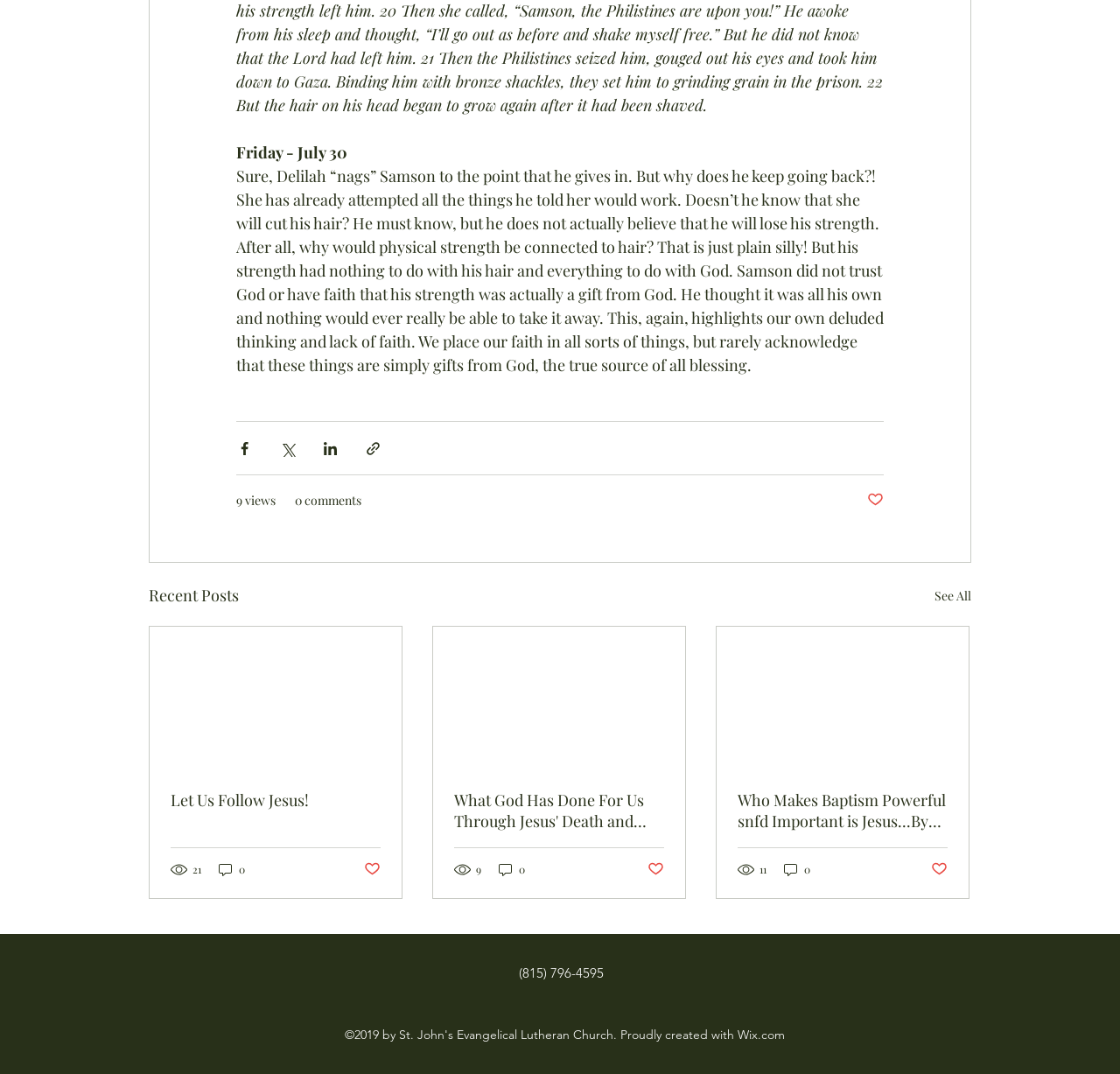Given the element description: "0 comments", predict the bounding box coordinates of this UI element. The coordinates must be four float numbers between 0 and 1, given as [left, top, right, bottom].

[0.263, 0.457, 0.323, 0.474]